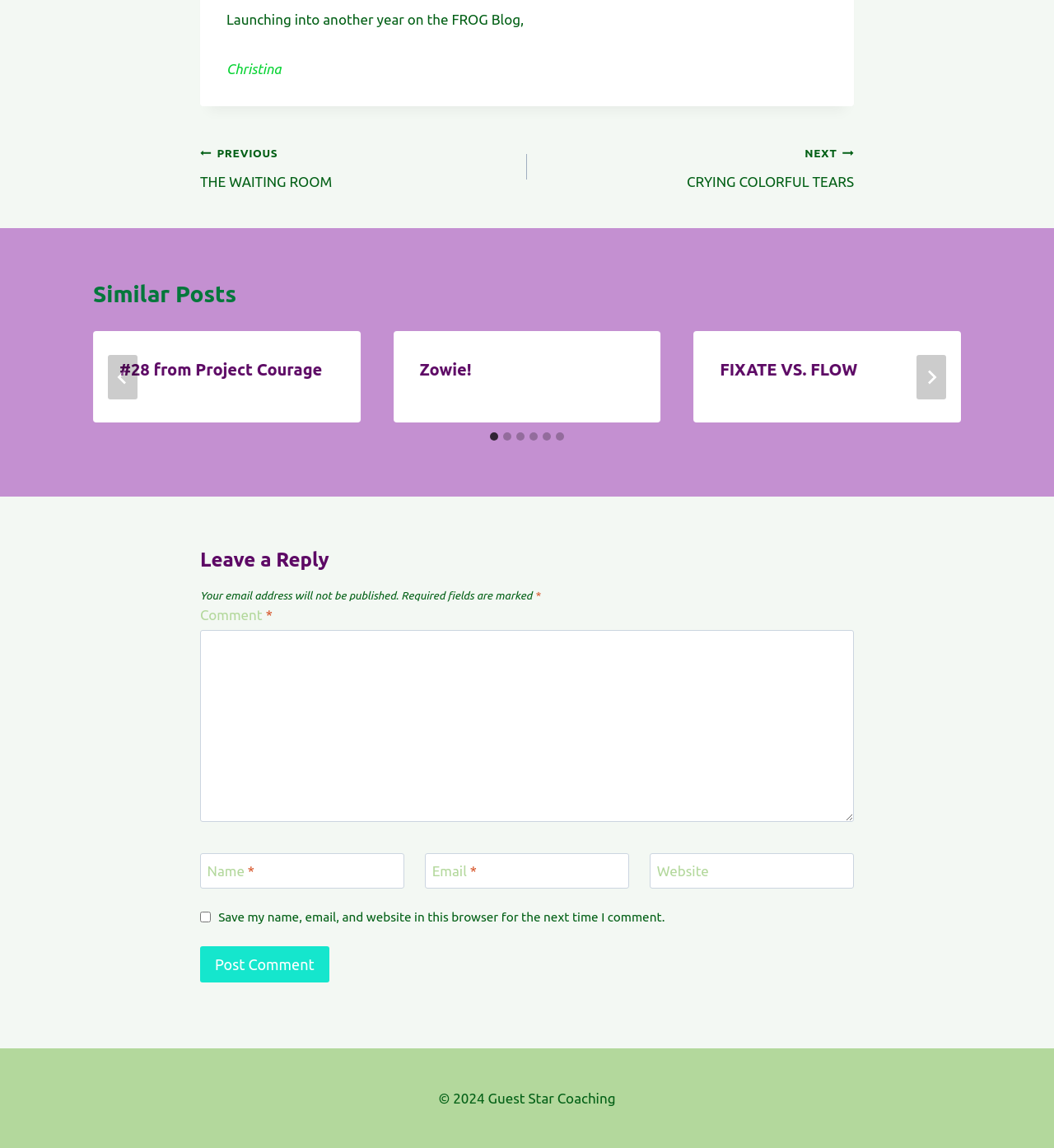Please locate the bounding box coordinates of the element's region that needs to be clicked to follow the instruction: "Select a slide from the tab list". The bounding box coordinates should be provided as four float numbers between 0 and 1, i.e., [left, top, right, bottom].

[0.088, 0.373, 0.912, 0.386]